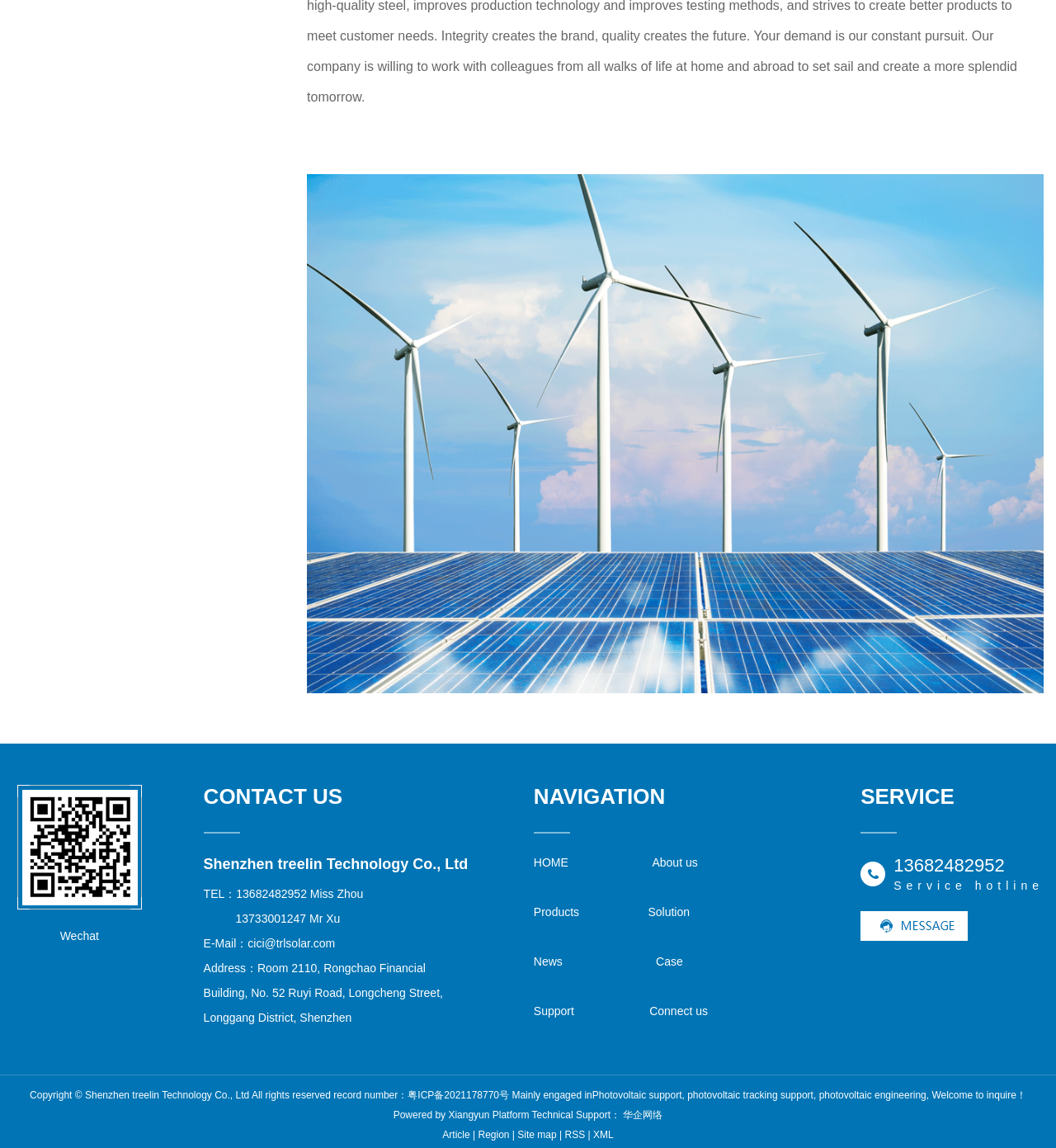Find the bounding box coordinates of the element you need to click on to perform this action: 'Click the 'FREE CONSULTATION' link'. The coordinates should be represented by four float values between 0 and 1, in the format [left, top, right, bottom].

None